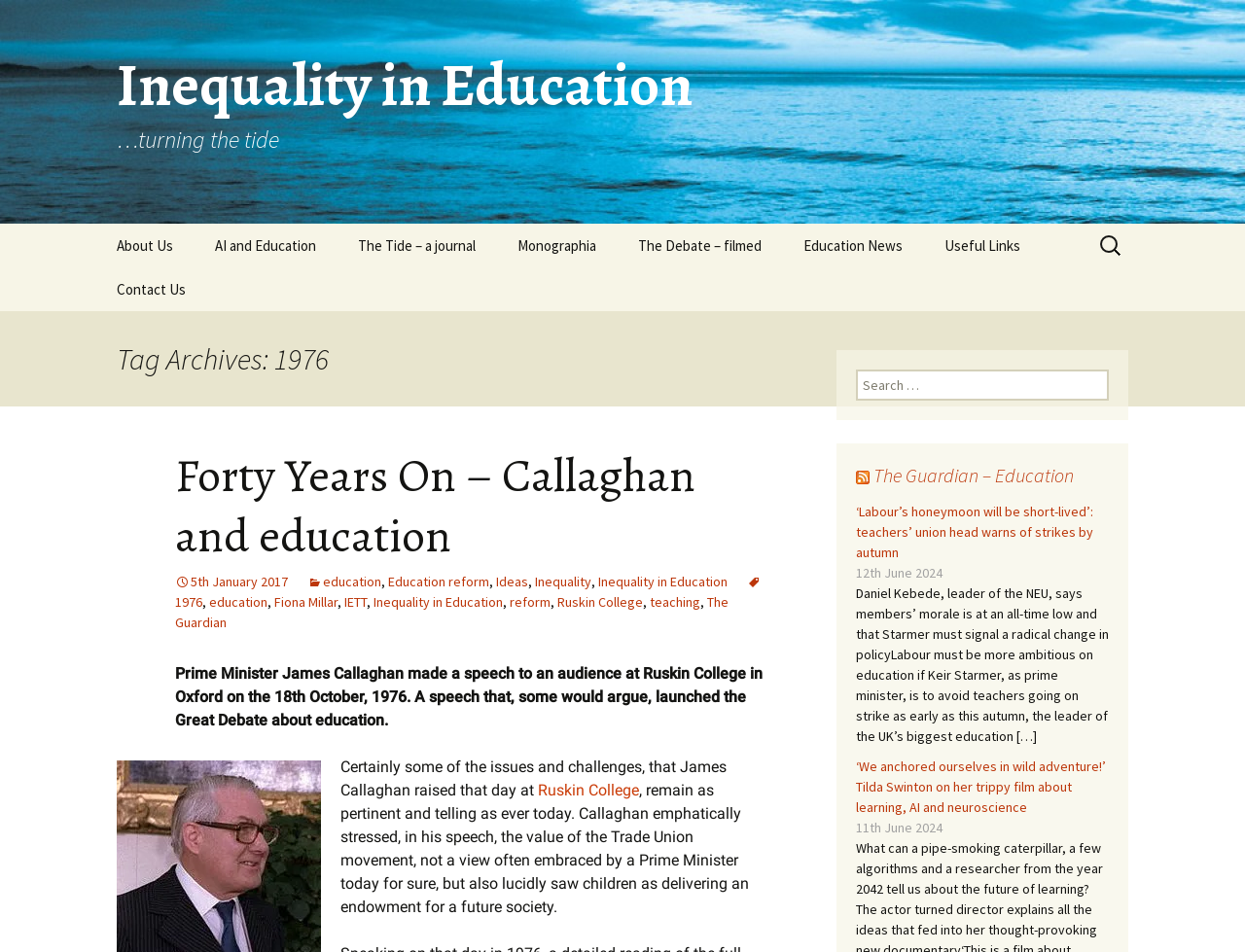What is the name of the newspaper mentioned in the webpage?
Analyze the screenshot and provide a detailed answer to the question.

The name of the newspaper mentioned in the webpage is obtained from the text 'RSS The Guardian – Education' which indicates that The Guardian is a newspaper.